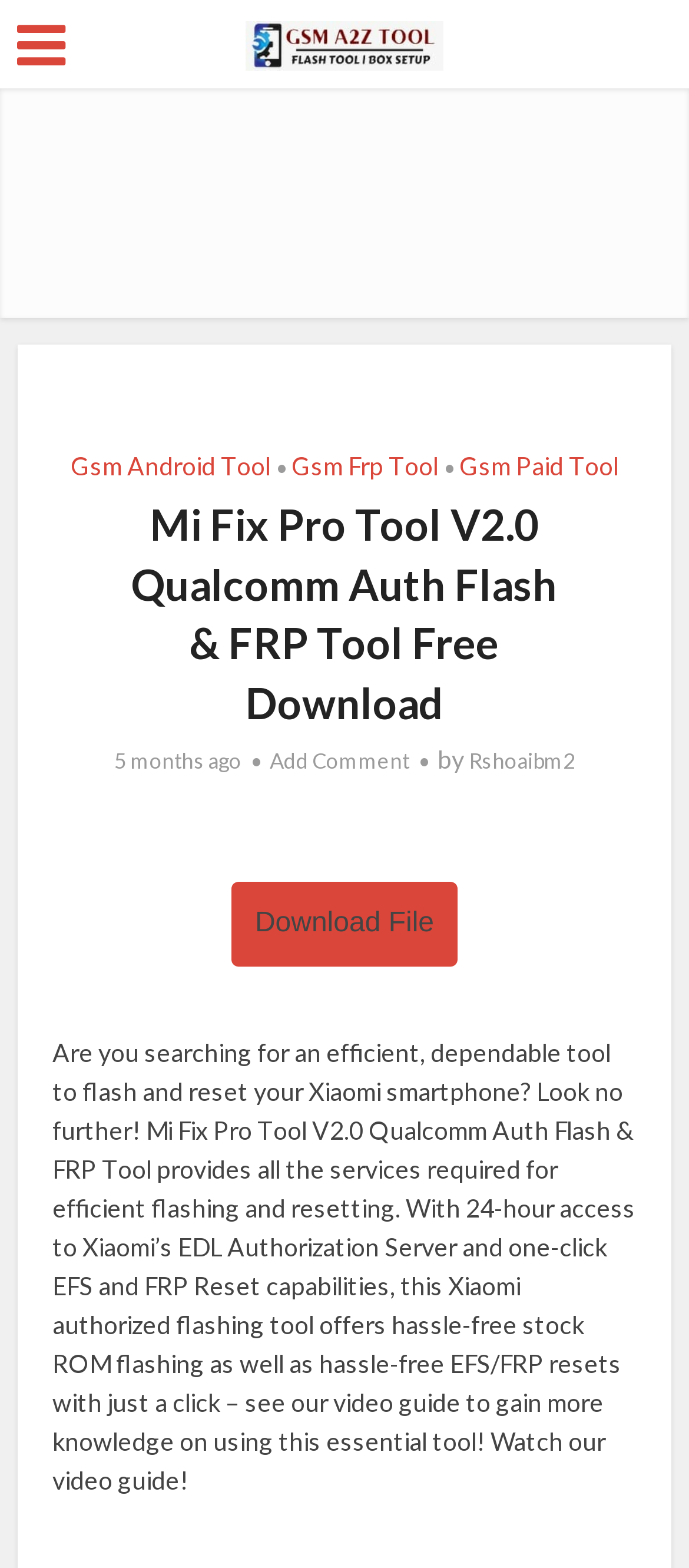Provide the bounding box coordinates of the HTML element described as: "Add Comment". The bounding box coordinates should be four float numbers between 0 and 1, i.e., [left, top, right, bottom].

[0.391, 0.477, 0.594, 0.495]